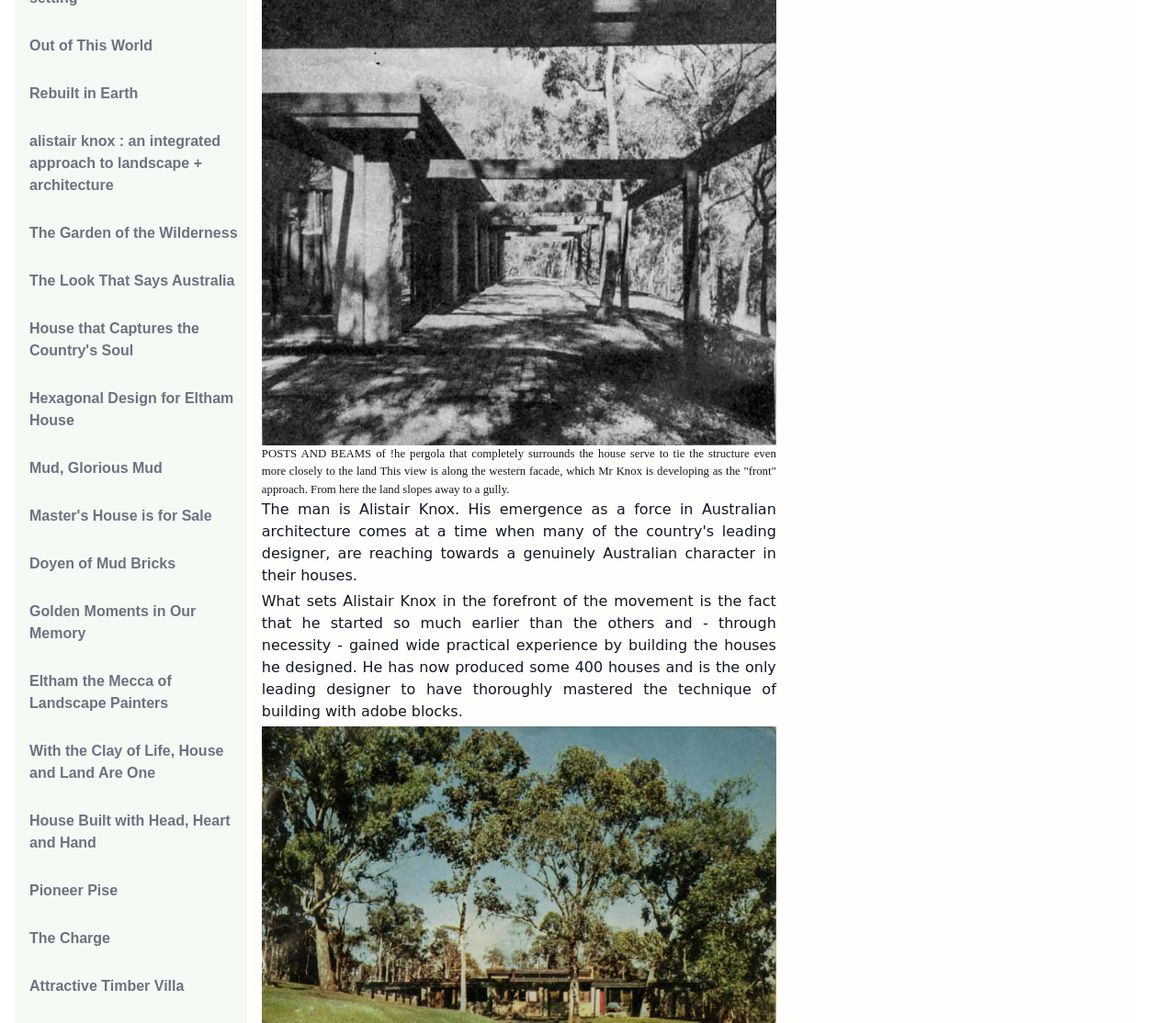Locate the bounding box coordinates of the element that needs to be clicked to carry out the instruction: "explore 'The Garden of the Wilderness' link". The coordinates should be given as four float numbers ranging from 0 to 1, i.e., [left, top, right, bottom].

[0.025, 0.22, 0.202, 0.235]